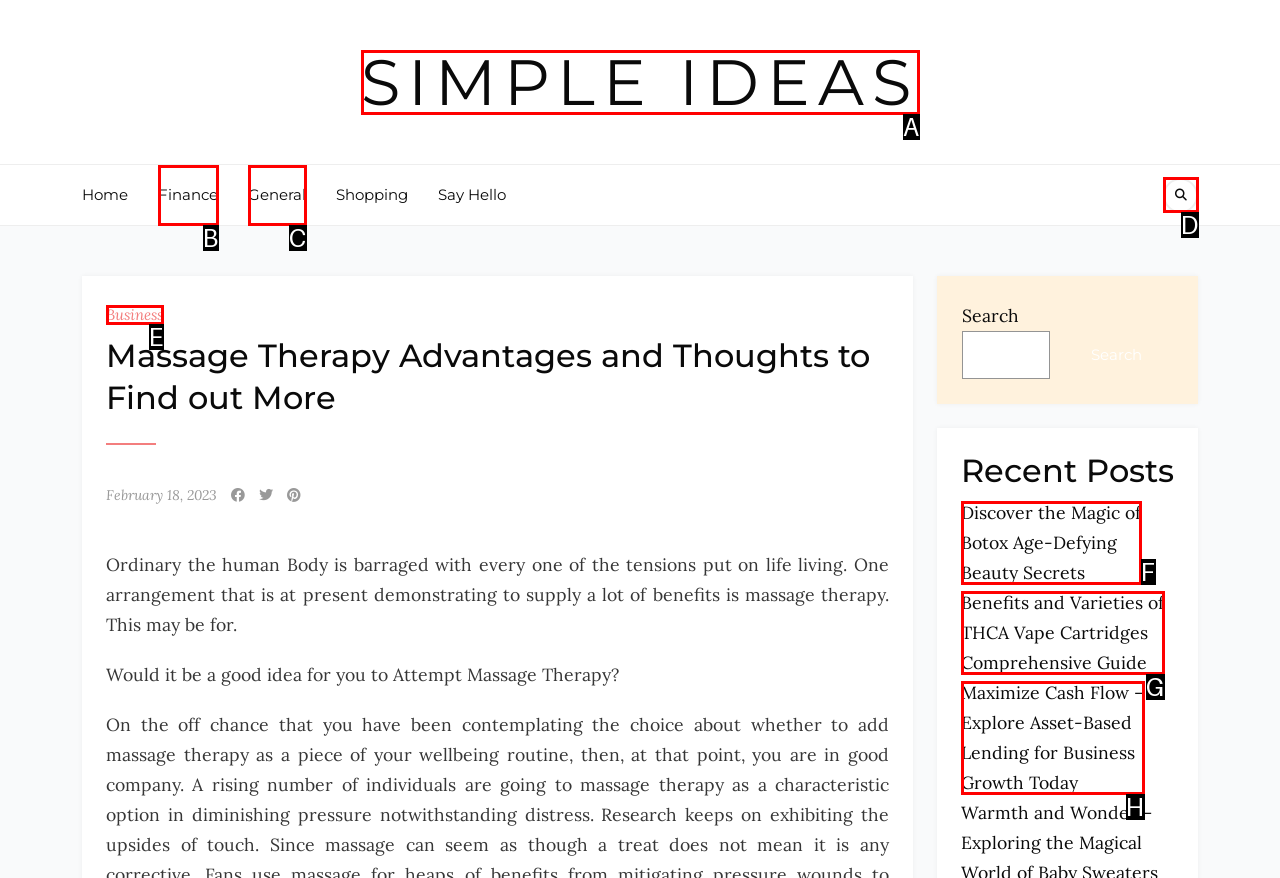Given the description: parent_node: Home, identify the corresponding option. Answer with the letter of the appropriate option directly.

D